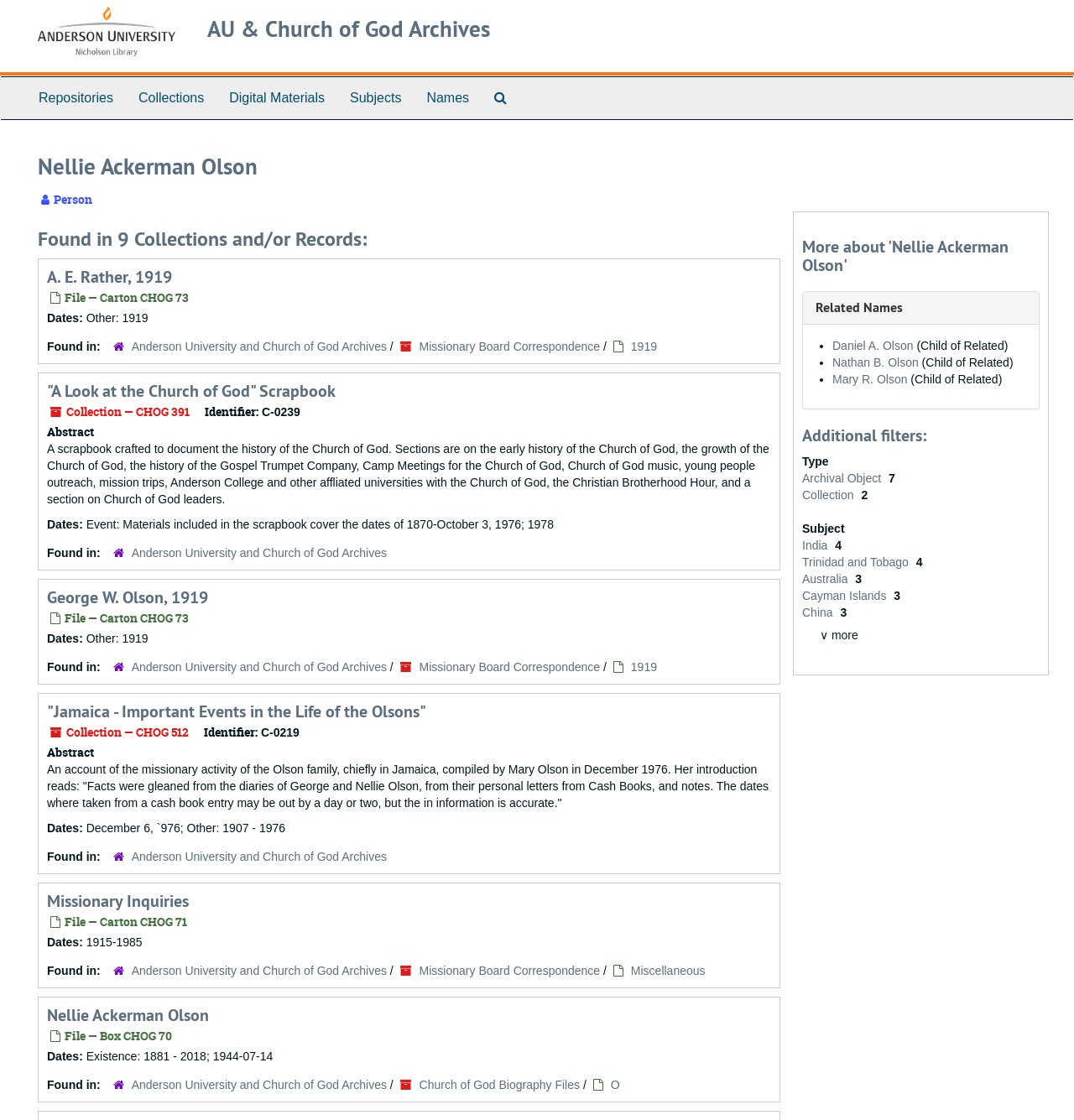Based on the image, give a detailed response to the question: What is the type of materials included in the scrapbook 'A Look at the Church of God'?

I found this answer by reading the abstract of the scrapbook 'A Look at the Church of God' which describes the contents of the scrapbook, including the history of the Church of God.